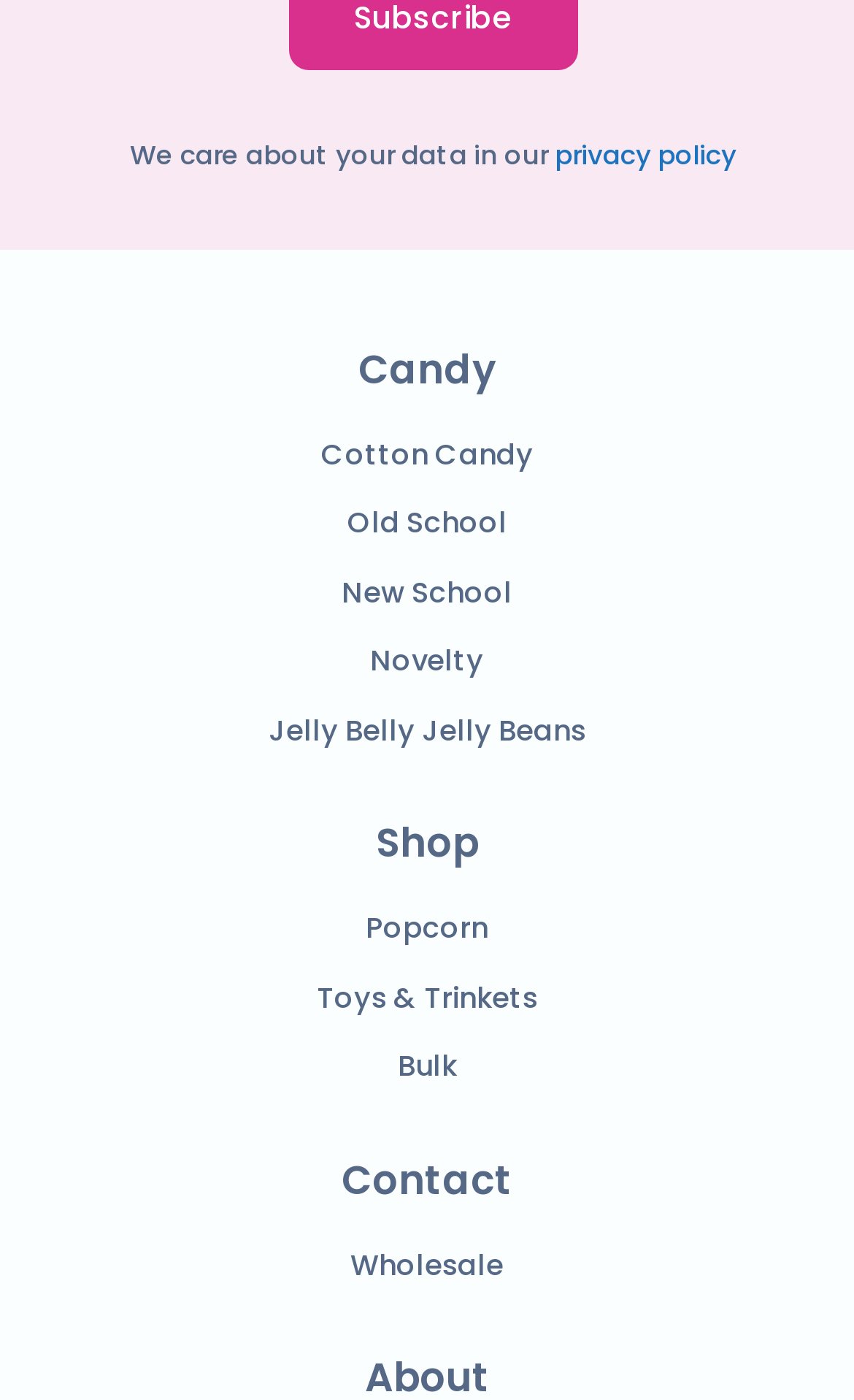Please answer the following question using a single word or phrase: 
How many headings are on the webpage?

4